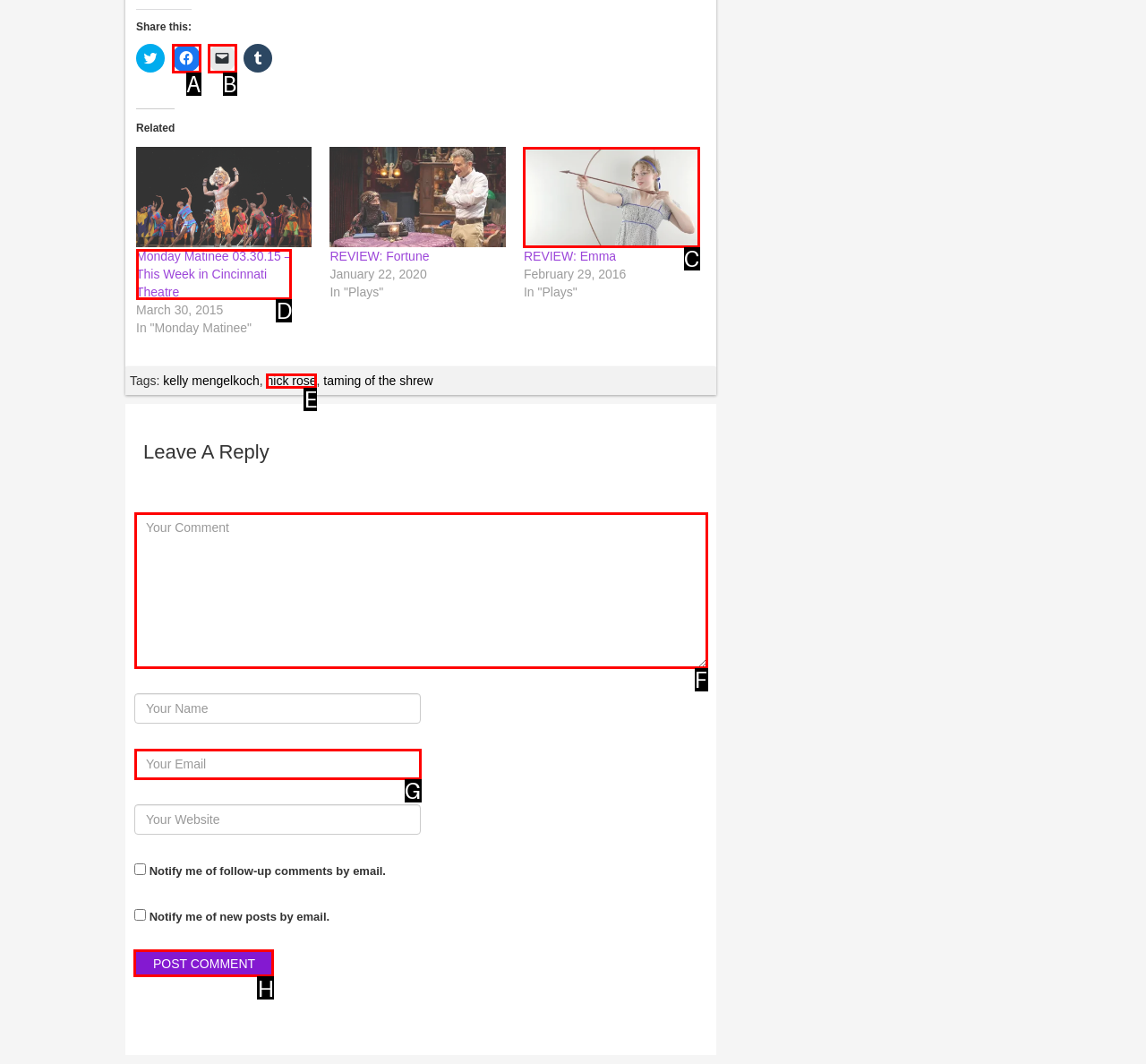Tell me the letter of the UI element to click in order to accomplish the following task: Post a comment
Answer with the letter of the chosen option from the given choices directly.

H